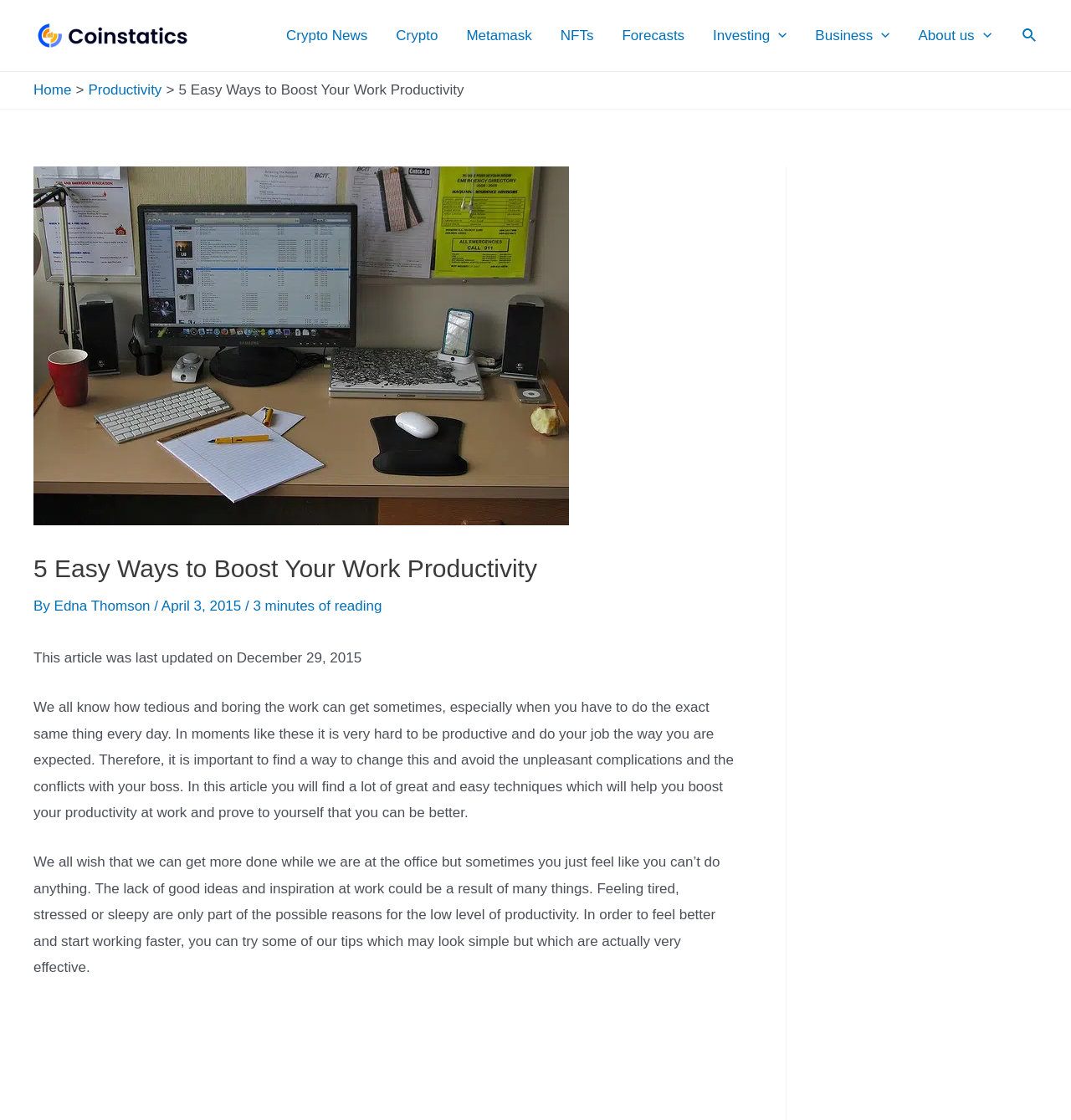Find the bounding box coordinates for the UI element that matches this description: "parent_node: About us aria-label="Menu Toggle"".

[0.91, 0.002, 0.926, 0.062]